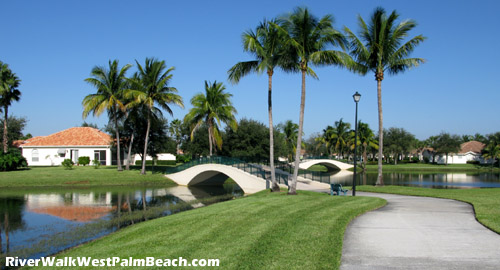What is the atmosphere of the community depicted in the image?
Please ensure your answer is as detailed and informative as possible.

The caption describes the community as 'idyllic' and mentions 'scenic views and a calming atmosphere', indicating that the atmosphere of the community is calming and peaceful.